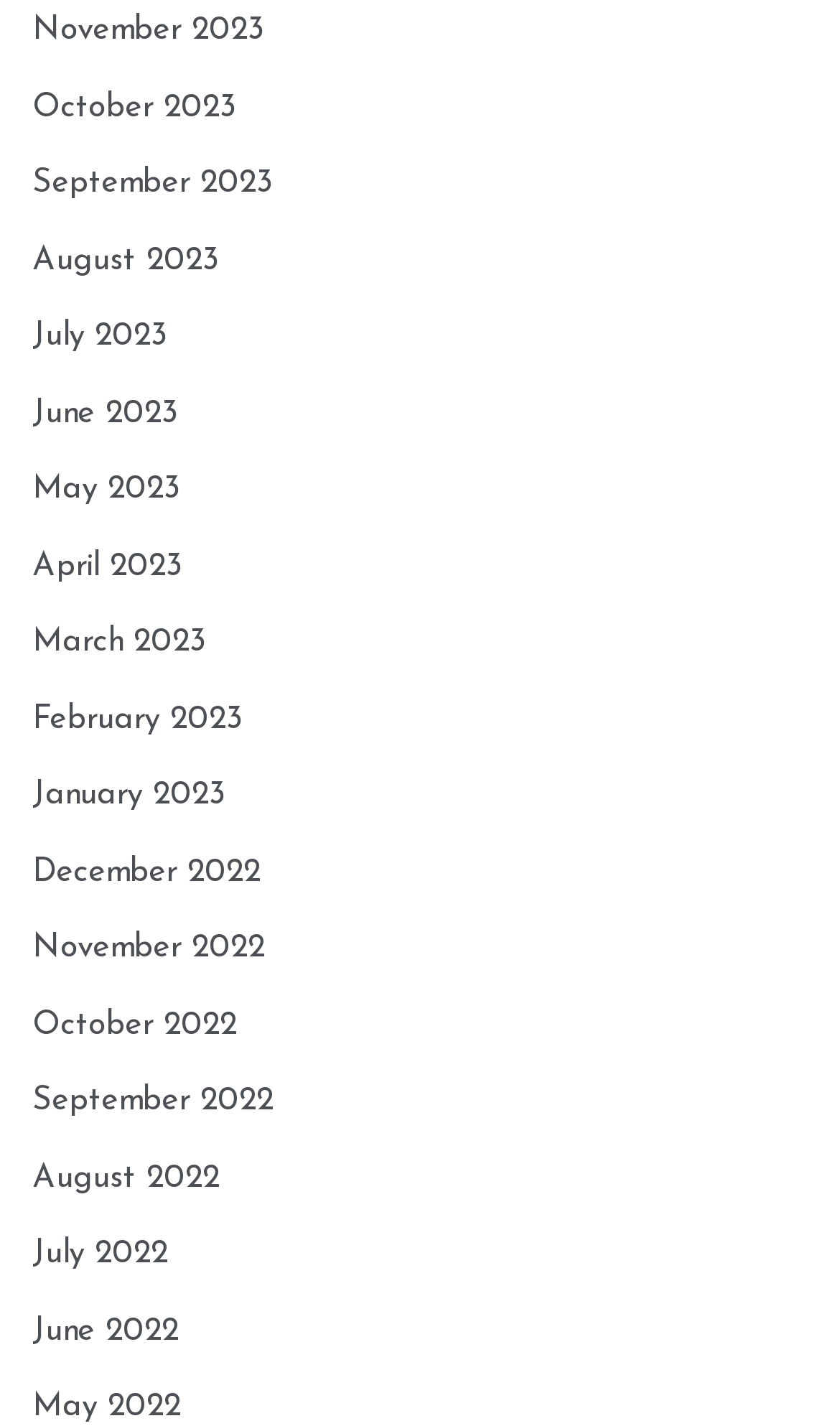Please determine the bounding box coordinates of the section I need to click to accomplish this instruction: "View October 2022".

[0.038, 0.708, 0.282, 0.731]